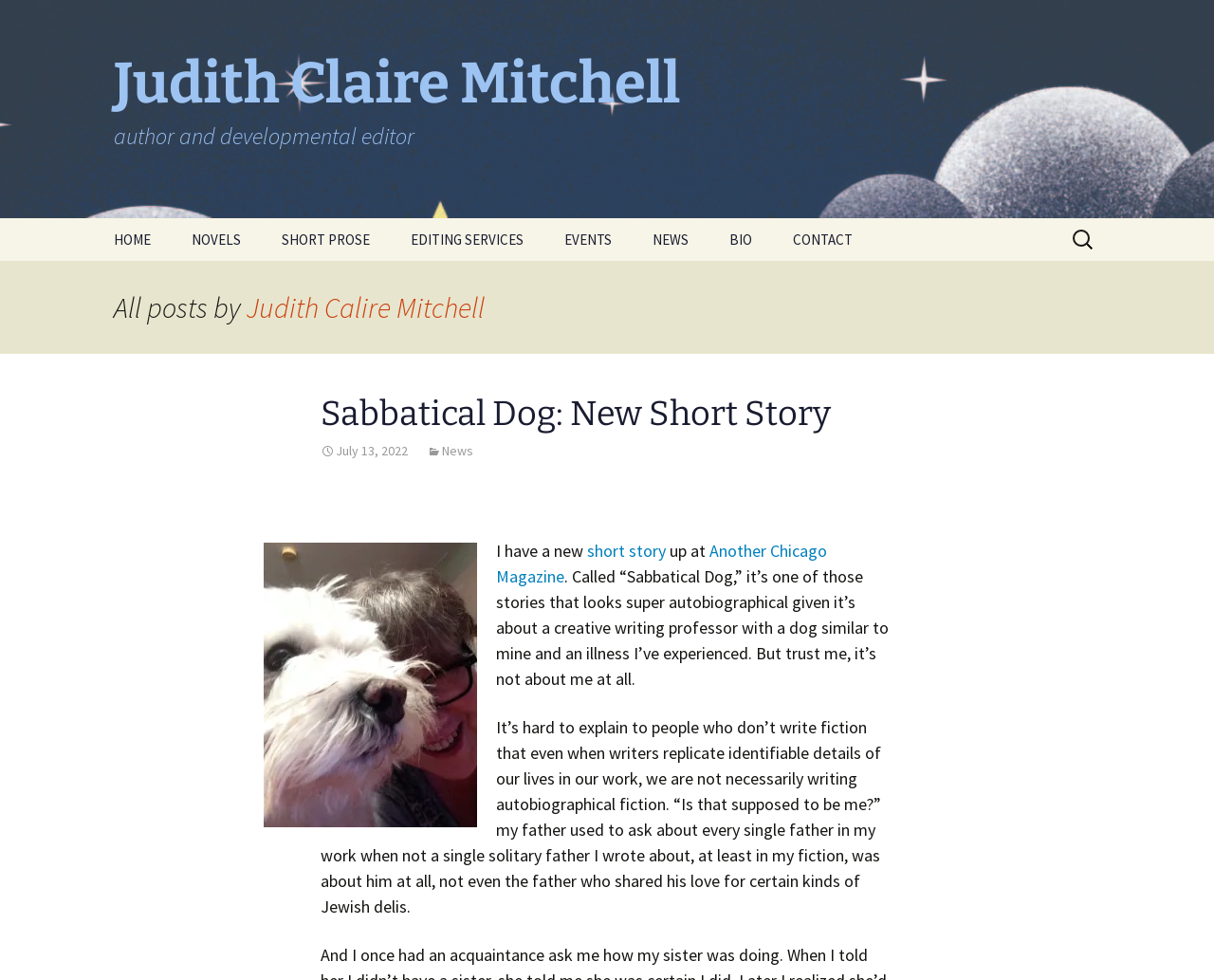Locate the heading on the webpage and return its text.

Judith Claire Mitchell